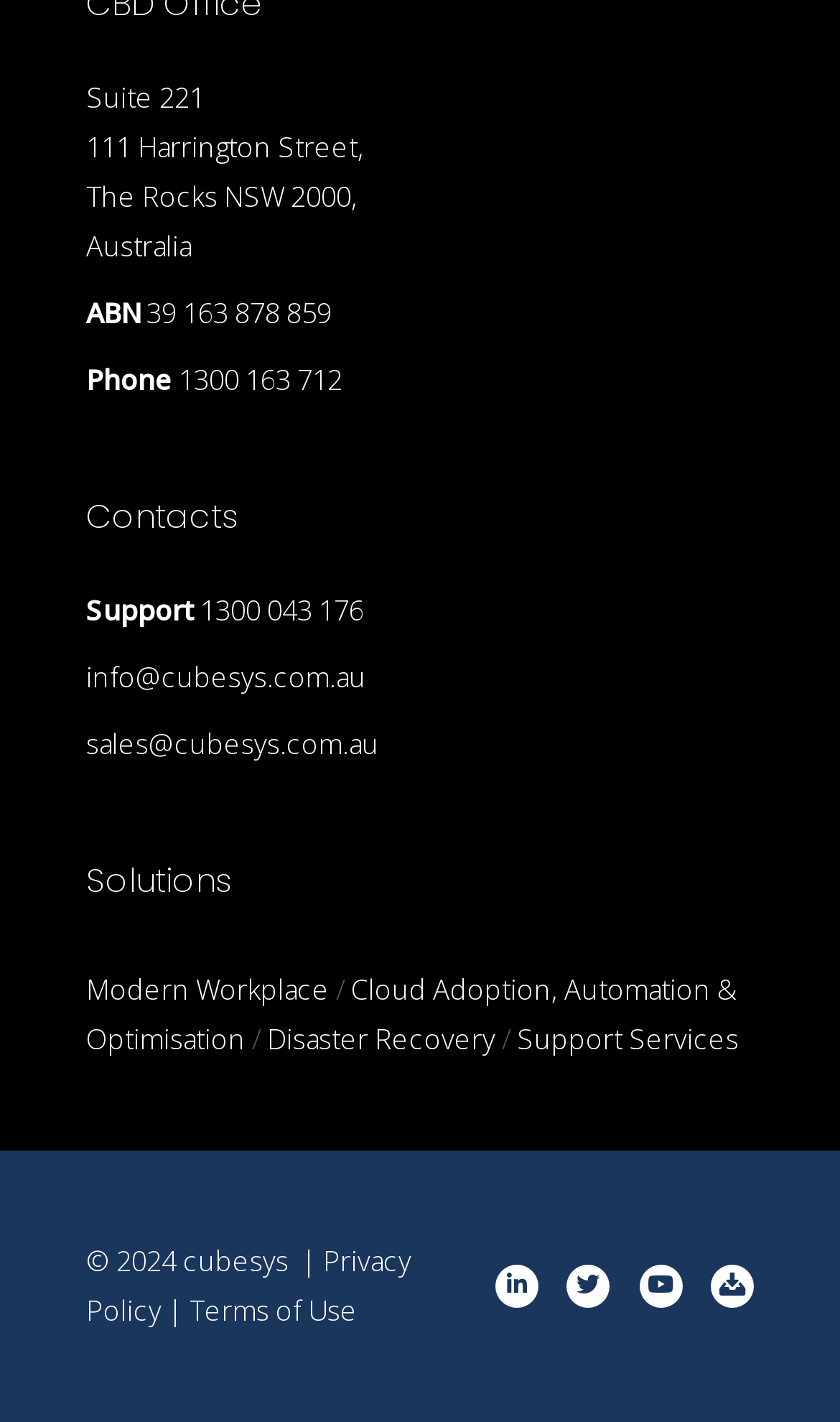What year is the copyright for?
Answer briefly with a single word or phrase based on the image.

2024